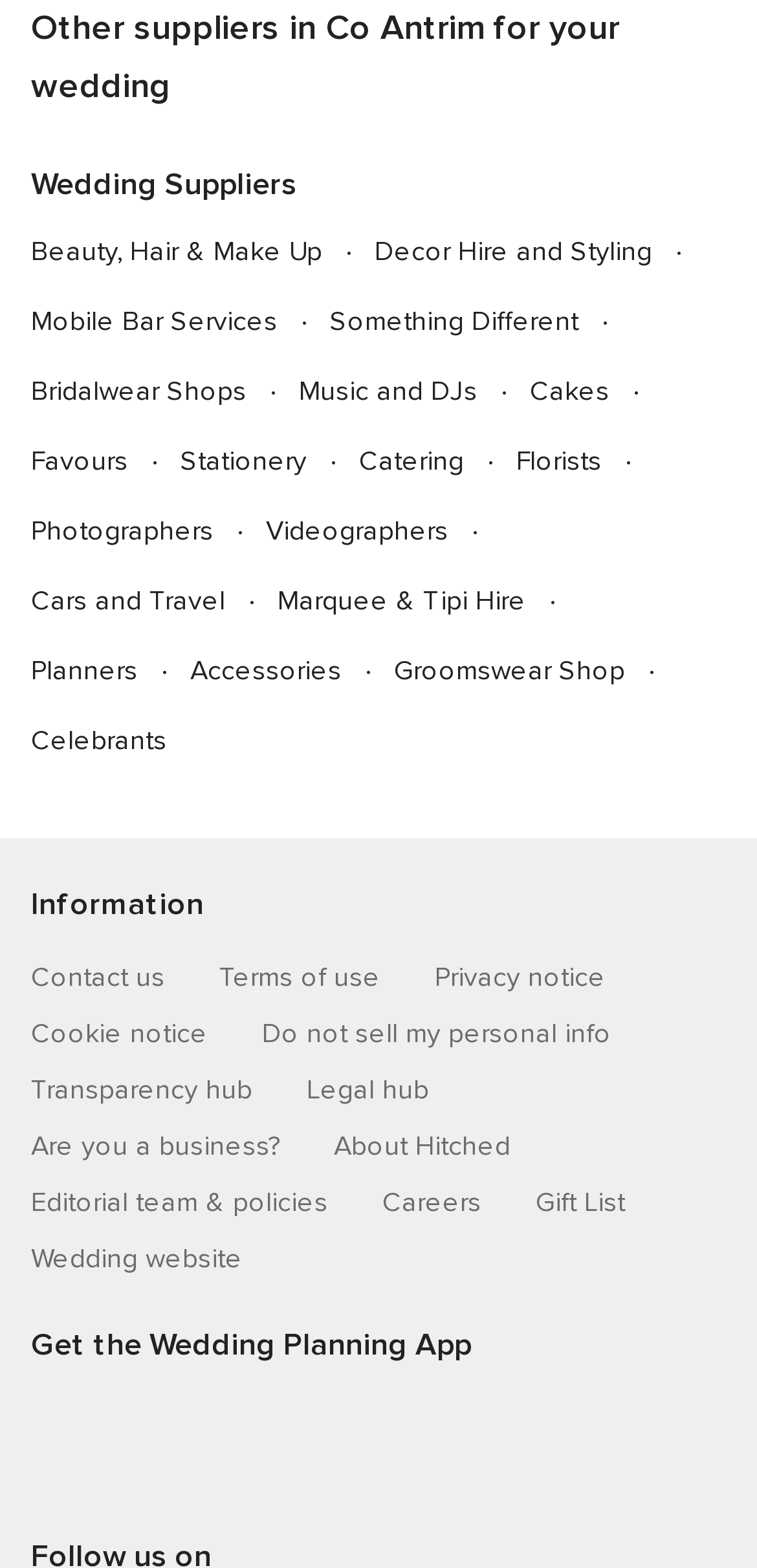Pinpoint the bounding box coordinates of the clickable element to carry out the following instruction: "View Catering."

[0.474, 0.284, 0.613, 0.305]